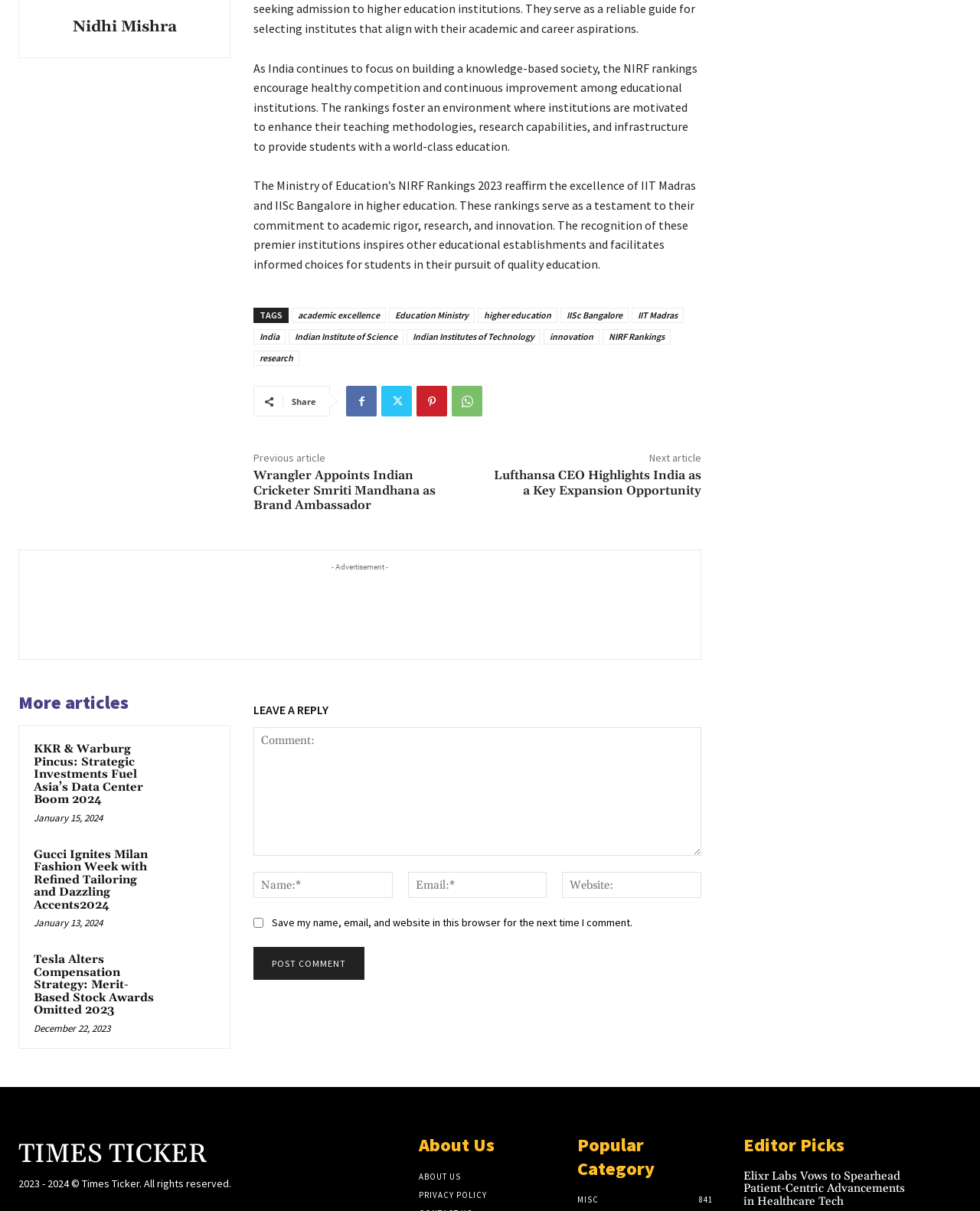Determine the bounding box coordinates of the clickable region to execute the instruction: "Click on the 'NIRF Rankings' link". The coordinates should be four float numbers between 0 and 1, denoted as [left, top, right, bottom].

[0.615, 0.272, 0.685, 0.285]